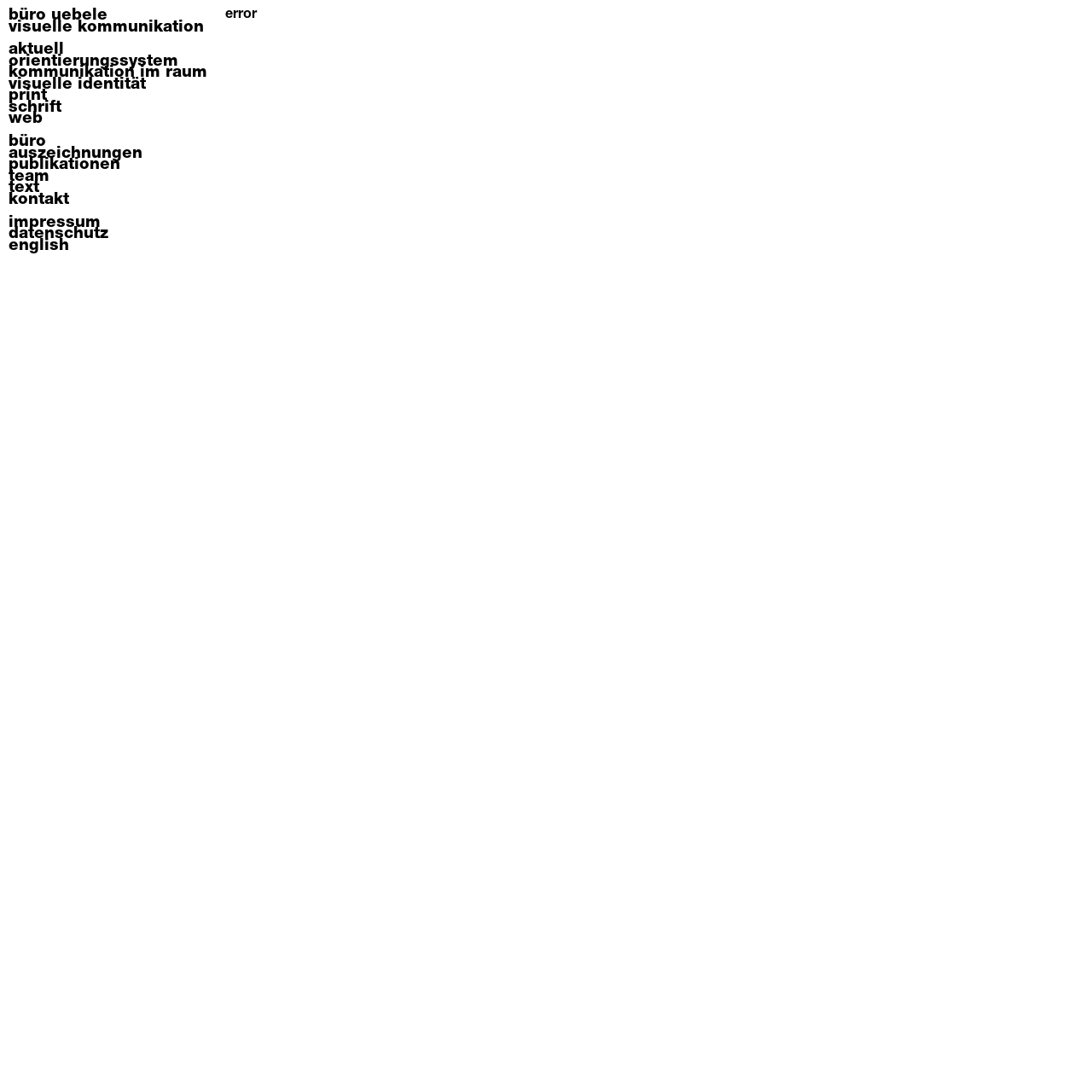Identify the bounding box coordinates for the UI element mentioned here: "datenschutz". Provide the coordinates as four float values between 0 and 1, i.e., [left, top, right, bottom].

[0.008, 0.21, 0.2, 0.221]